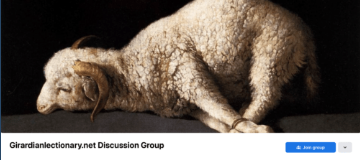What is the purpose of the 'Join group' button?
Could you please answer the question thoroughly and with as much detail as possible?

The 'Join group' button is placed below the image, suggesting that it is an invitation for viewers to participate in the community discussion focused on spirituality and reflection. The button's presence implies that the community values collective exploration of religious and philosophical ideas, and wants to encourage others to join in.